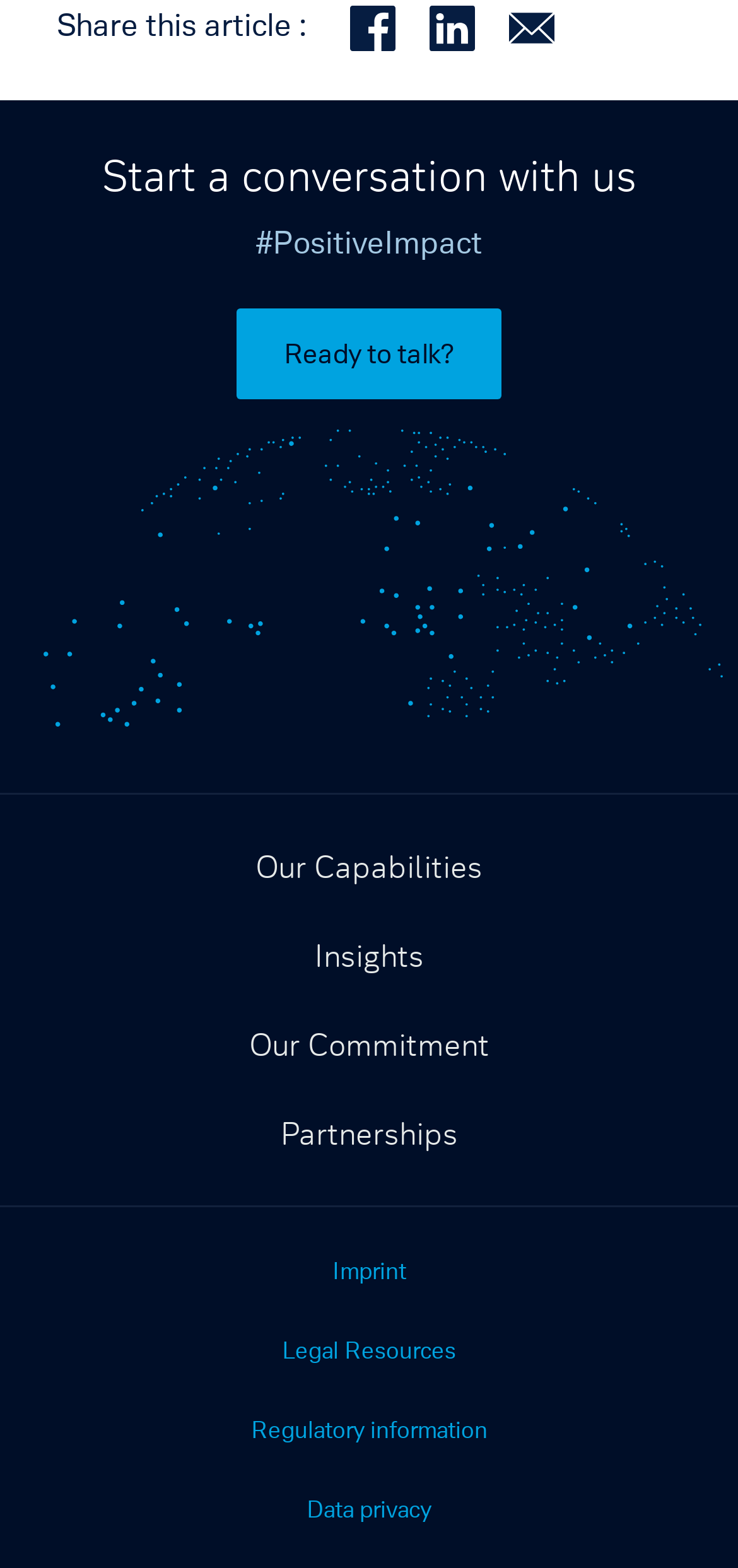Determine the bounding box coordinates of the region to click in order to accomplish the following instruction: "Start a conversation with us". Provide the coordinates as four float numbers between 0 and 1, specifically [left, top, right, bottom].

[0.137, 0.094, 0.863, 0.129]